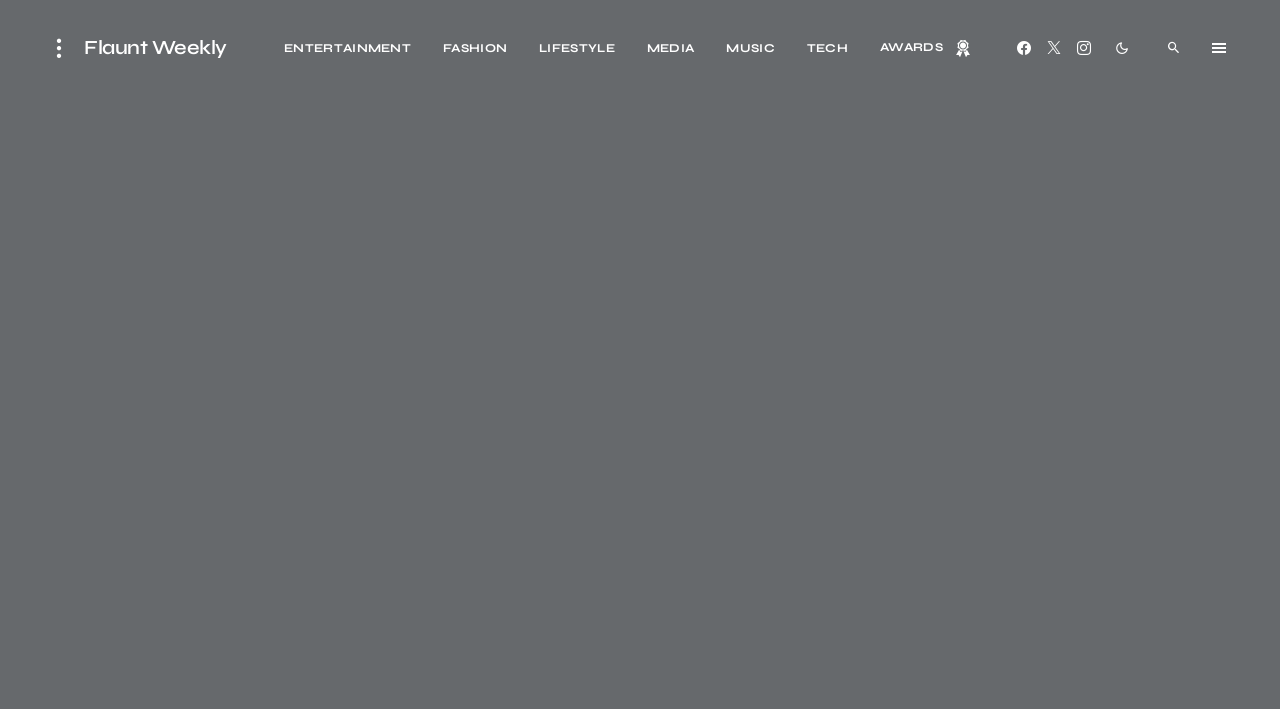Pinpoint the bounding box coordinates of the element that must be clicked to accomplish the following instruction: "View website privacy". The coordinates should be in the format of four float numbers between 0 and 1, i.e., [left, top, right, bottom].

None